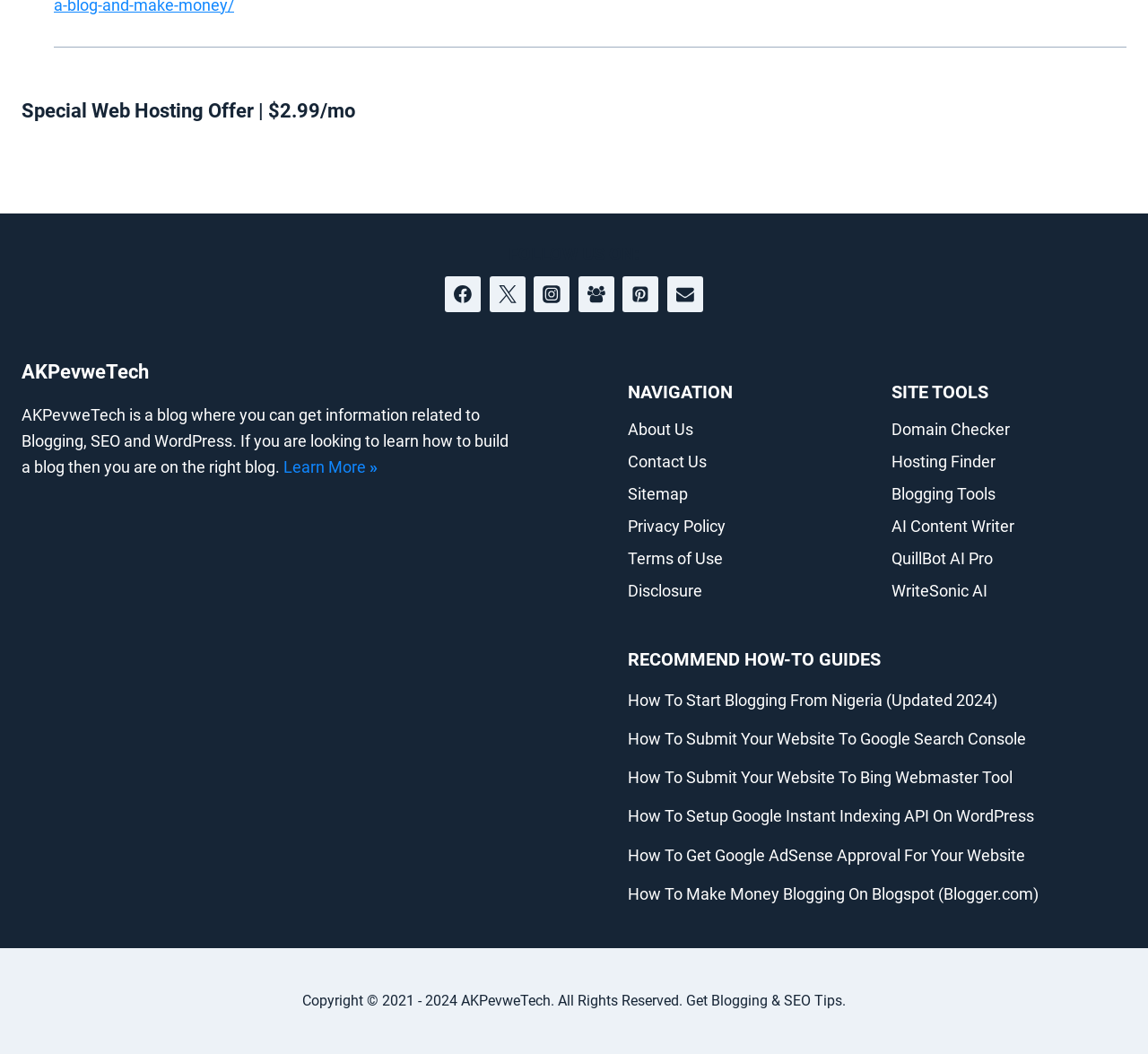Determine the bounding box coordinates for the area that should be clicked to carry out the following instruction: "Visit the About Us page".

[0.547, 0.398, 0.604, 0.416]